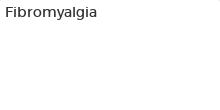What is the purpose of the surrounding text?
Please ensure your answer to the question is detailed and covers all necessary aspects.

The surrounding text serves to invite readers to engage with related articles about fibromyalgia, encouraging a community dialogue and inviting individuals to share their experiences and insights, thereby fostering a sense of community and shared knowledge.